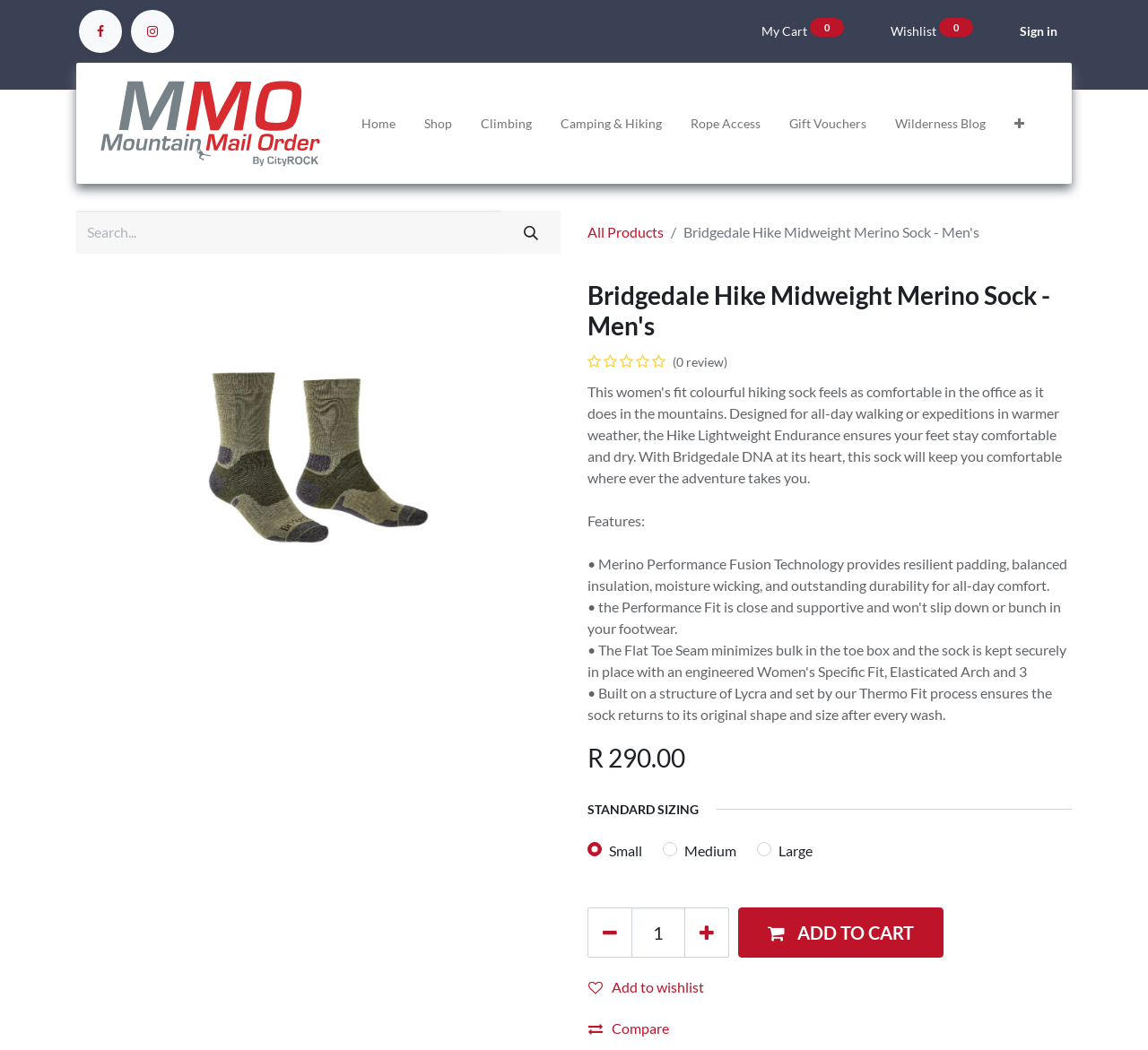Determine the bounding box coordinates for the area you should click to complete the following instruction: "Add to cart".

[0.643, 0.864, 0.822, 0.912]